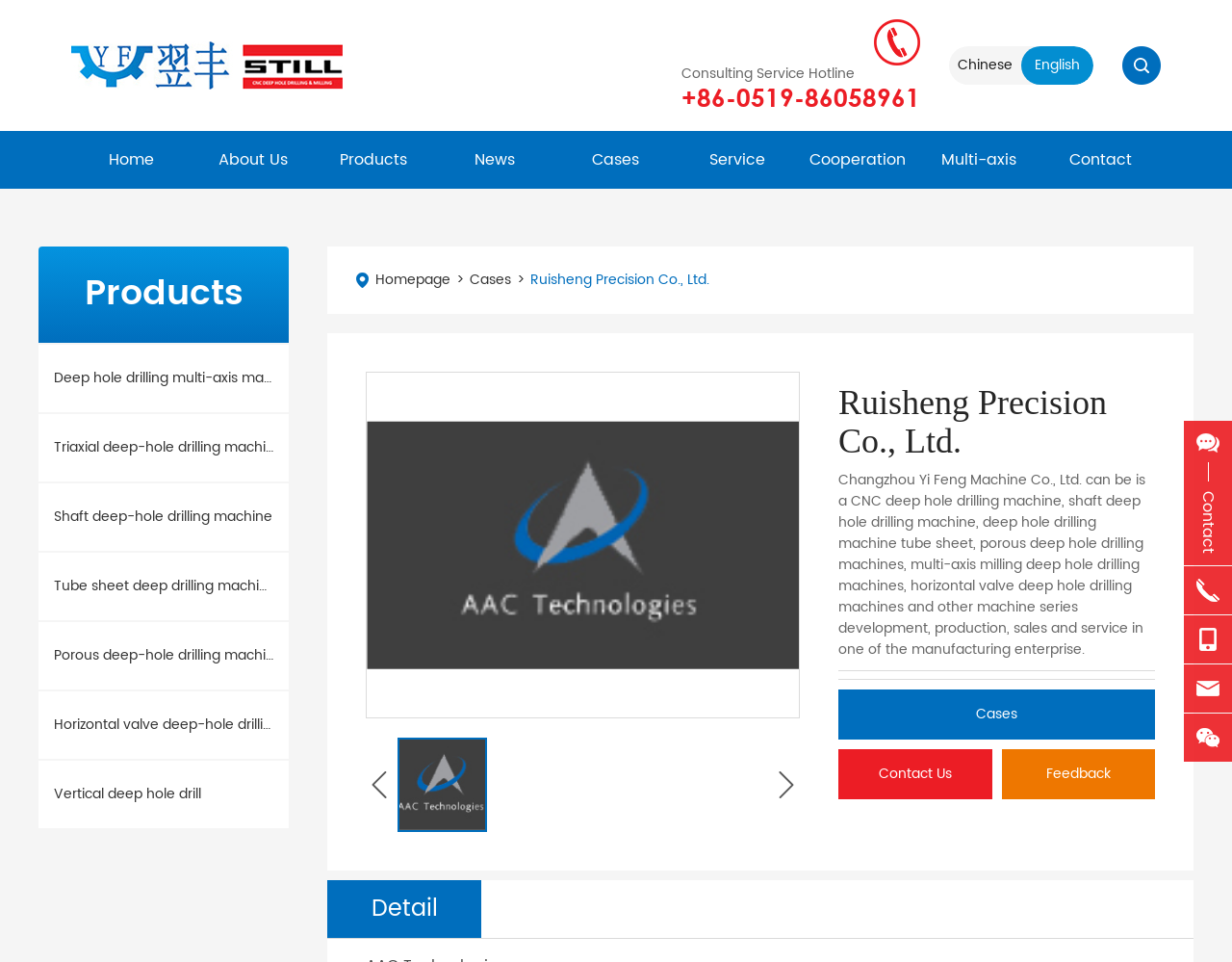Please reply to the following question using a single word or phrase: 
What is the company name?

Ruisheng Precision Co., Ltd.